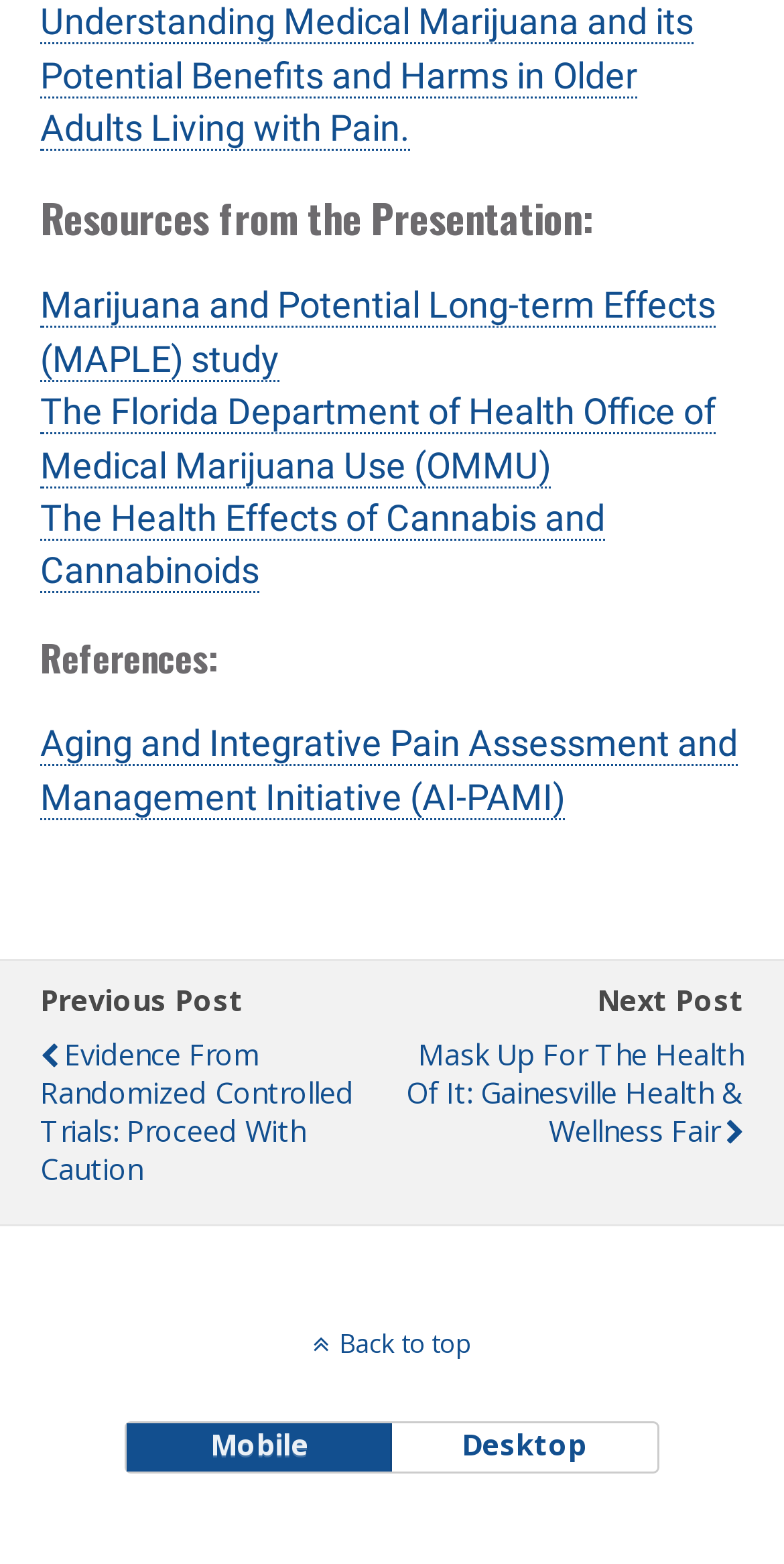Using the webpage screenshot, locate the HTML element that fits the following description and provide its bounding box: "Back to top".

[0.0, 0.847, 1.0, 0.87]